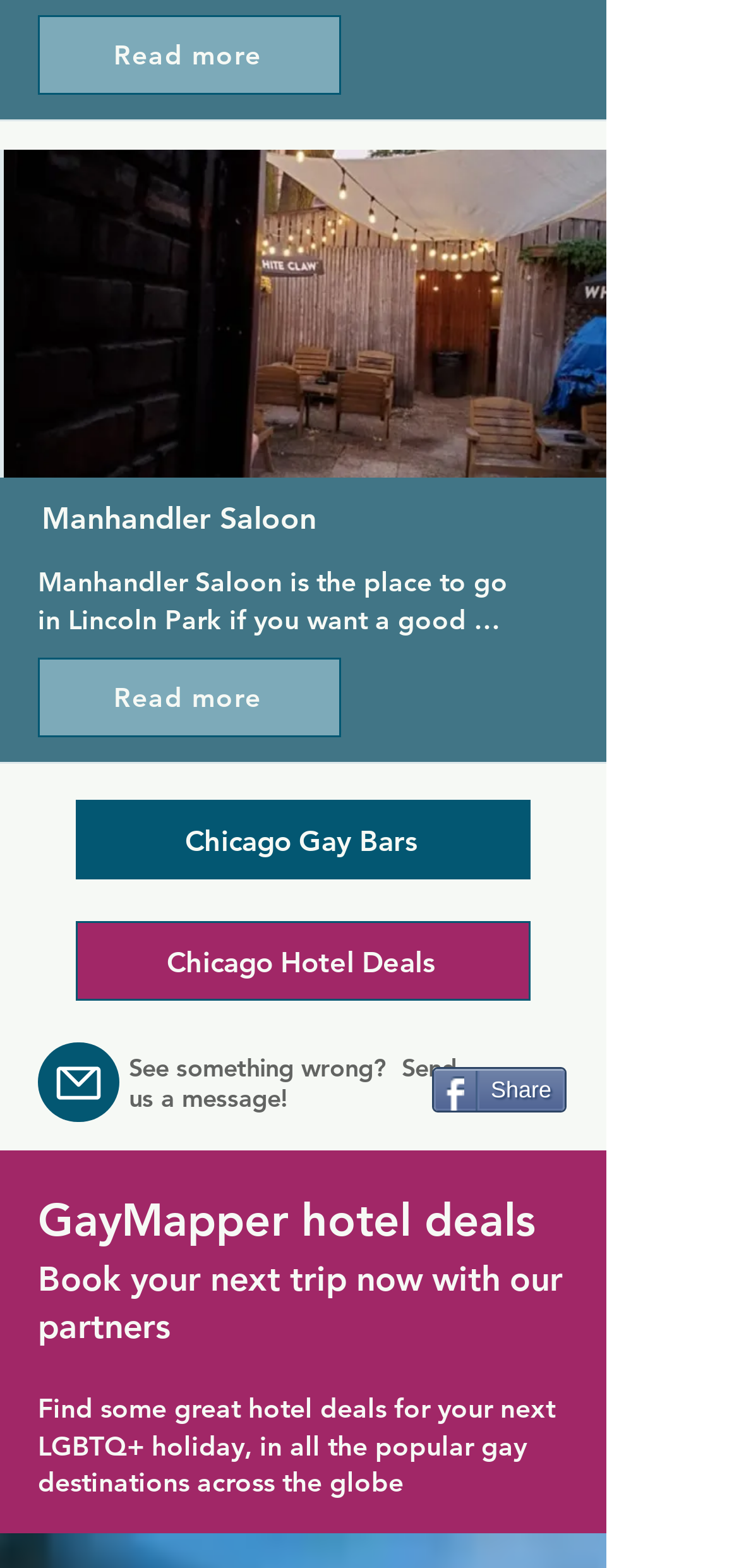Please reply to the following question using a single word or phrase: 
What is the name of the bar?

Manhandler Saloon